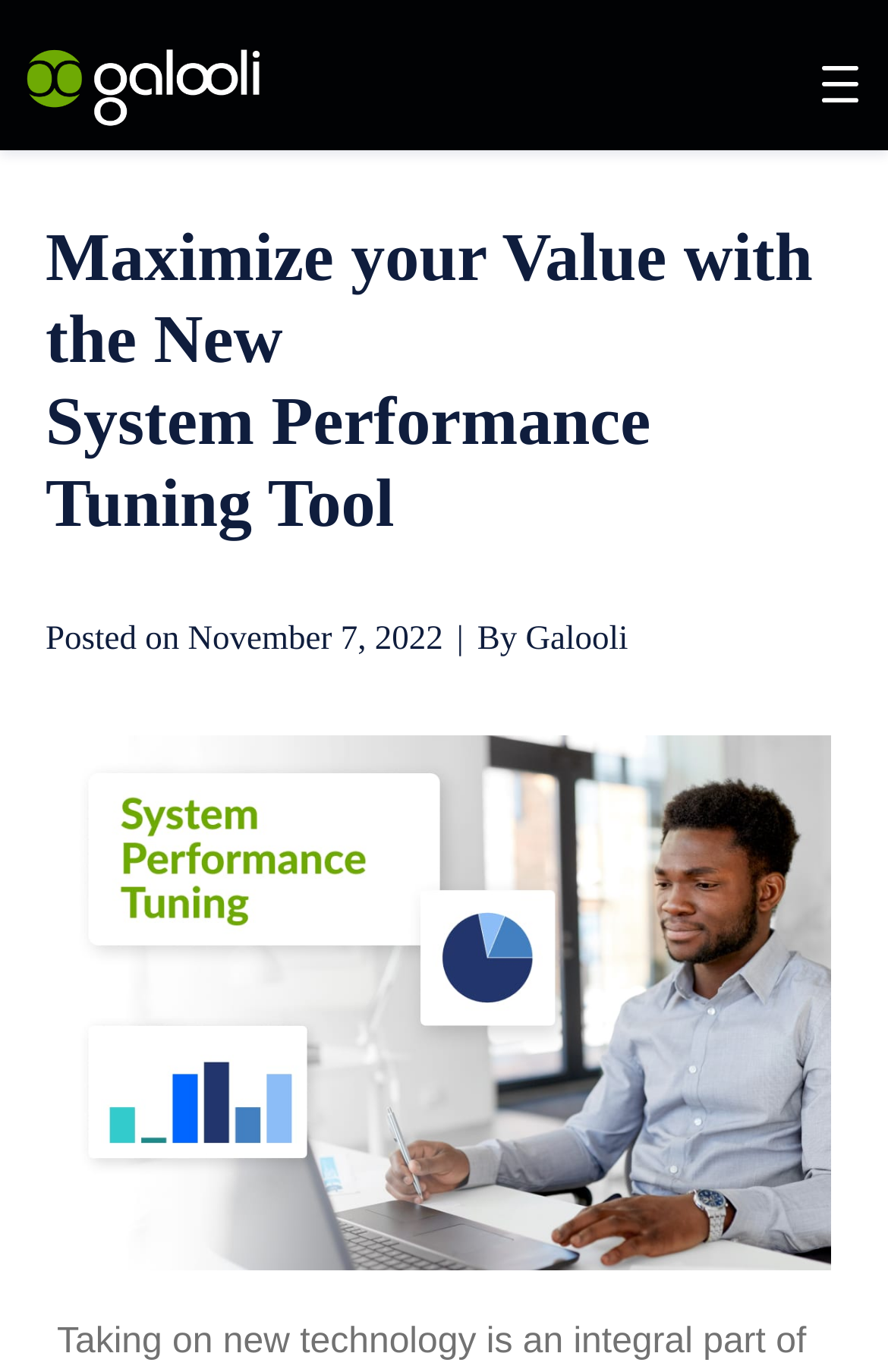Provide a single word or phrase to answer the given question: 
What is the purpose of the button on the top-right corner?

Unknown